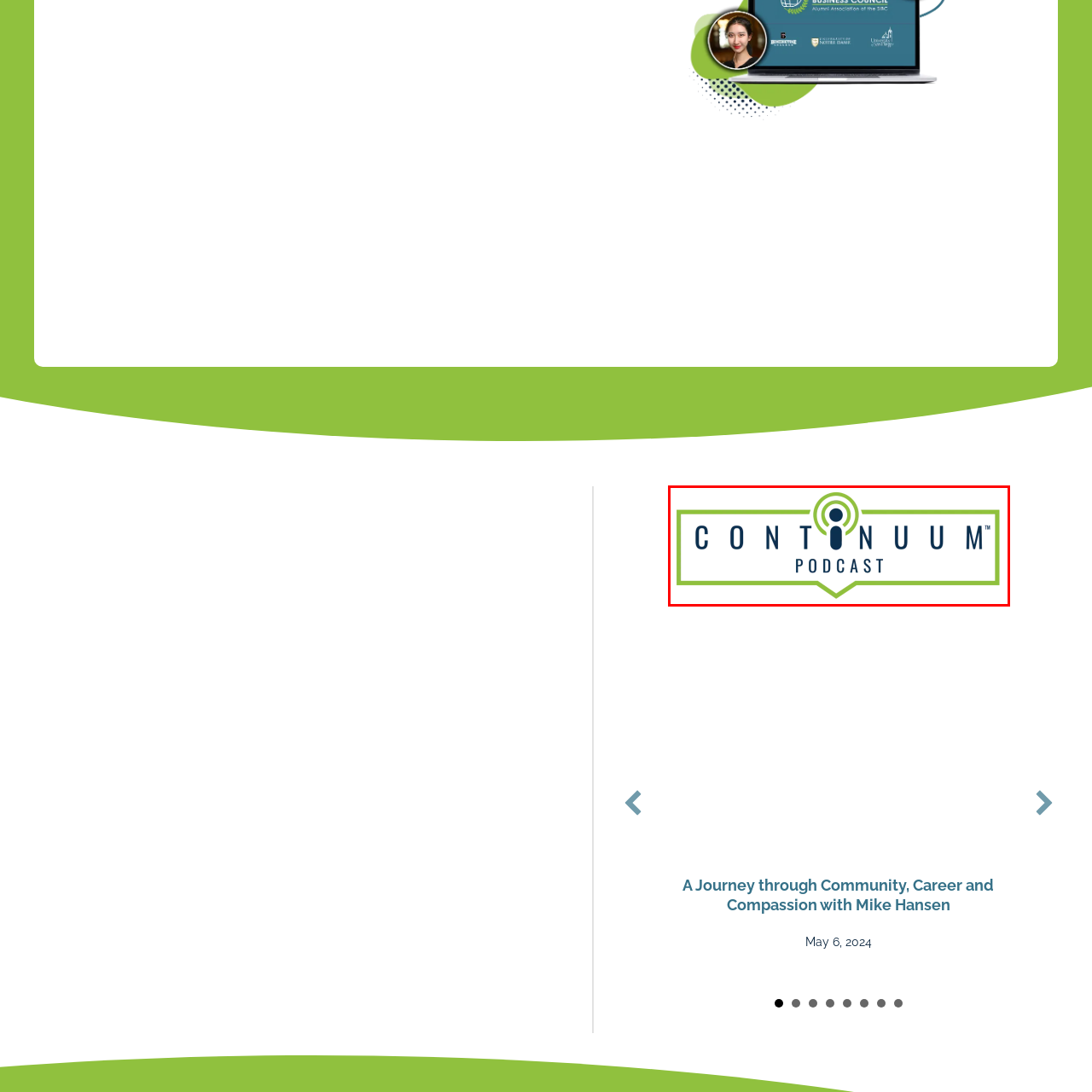What is the purpose of the logo?
Analyze the image surrounded by the red bounding box and provide a thorough answer.

The logo effectively conveys a sense of community and connection, inviting listeners to explore new ideas and perspectives through the podcast's offerings, which suggests that the purpose of the logo is to create a sense of community among the listeners.